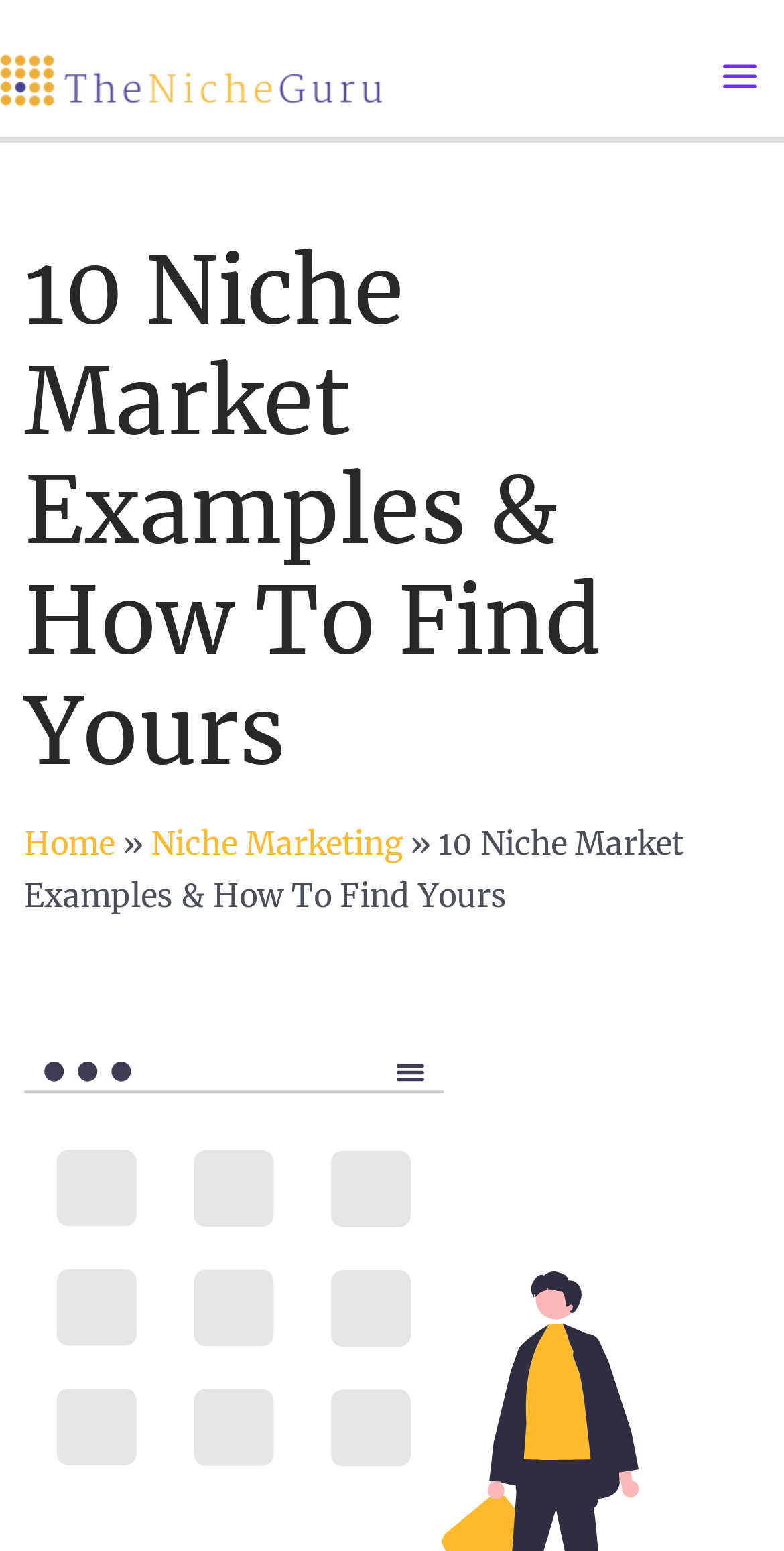Given the description "Home", determine the bounding box of the corresponding UI element.

[0.031, 0.531, 0.146, 0.556]